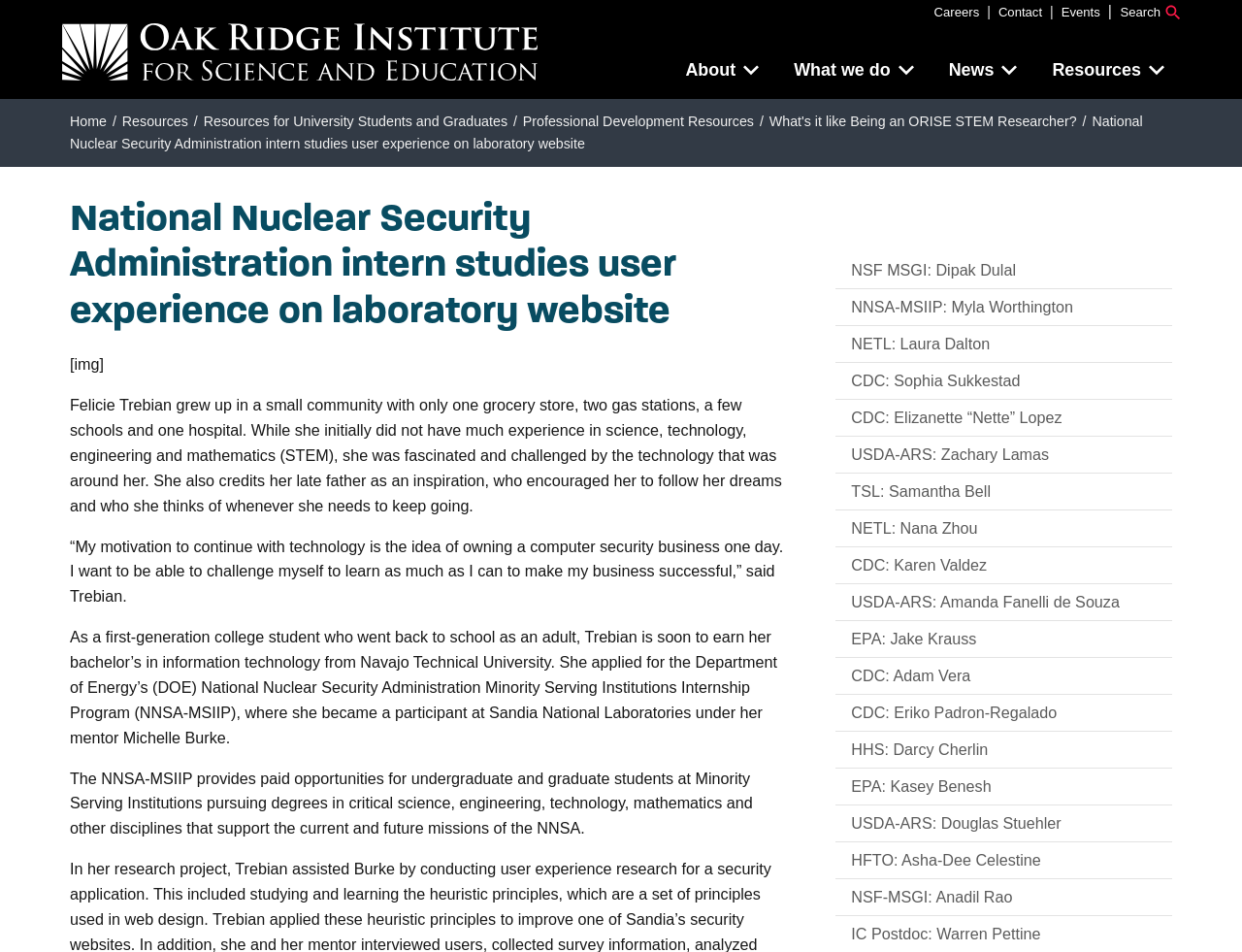Kindly determine the bounding box coordinates for the area that needs to be clicked to execute this instruction: "Expand the 'About' button".

[0.539, 0.049, 0.624, 0.1]